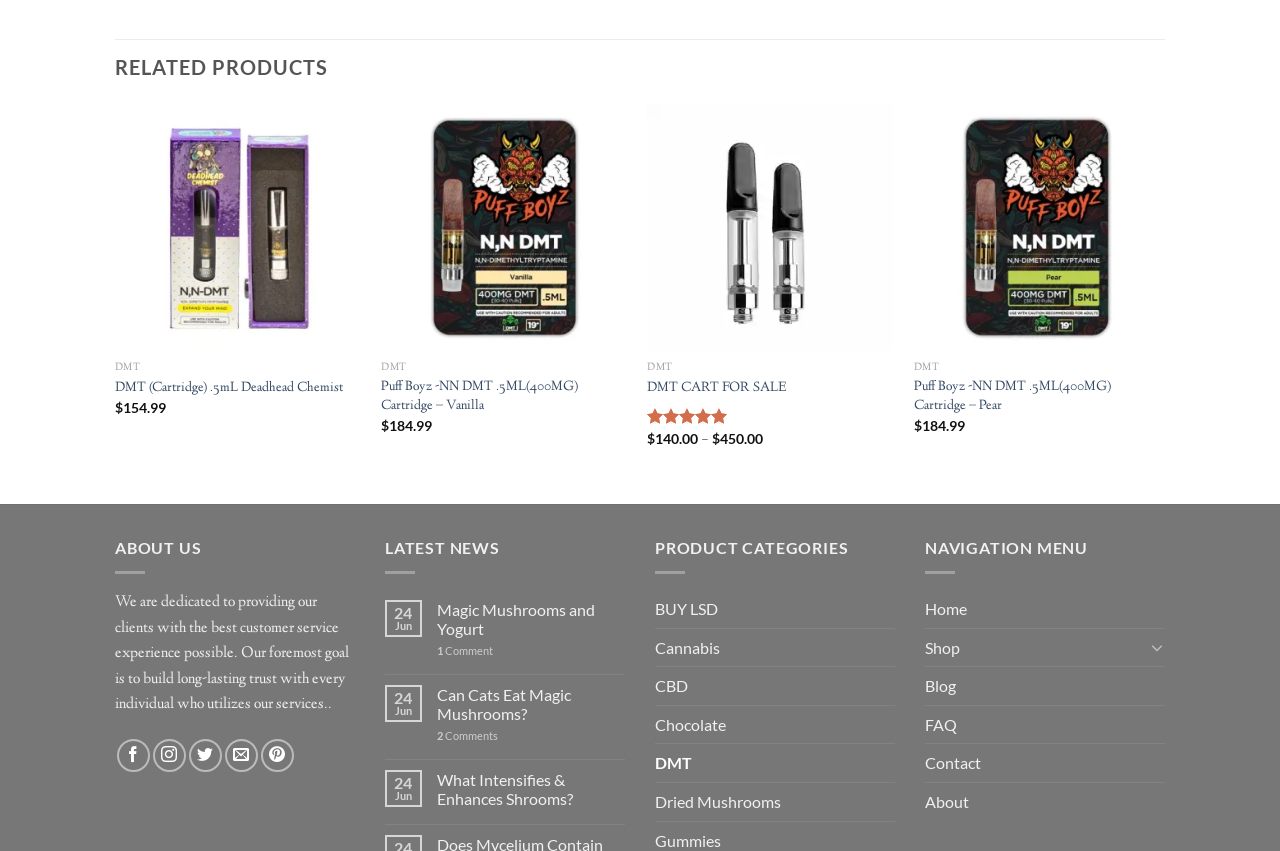Please give a concise answer to this question using a single word or phrase: 
Are there any social media links on the webpage?

Yes